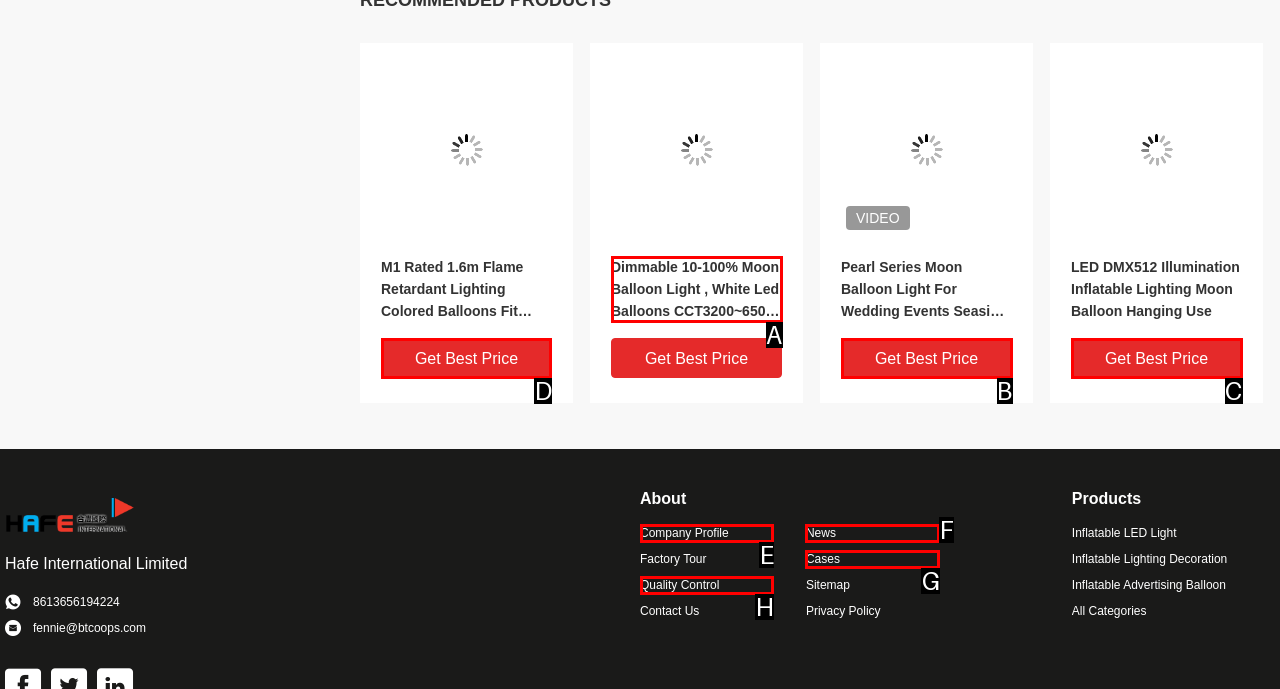For the task: open Photo Gallery, tell me the letter of the option you should click. Answer with the letter alone.

None